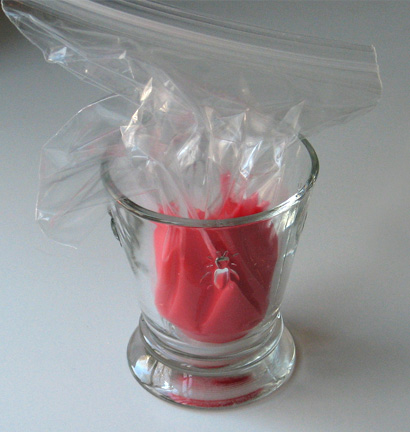Explain all the elements you observe in the image.

The image depicts a practical kitchen setup, showcasing a colorful pink icing situated in a clear glass. A zip-top bag is positioned above the glass, filled with the icing that can be easily dispensed for decorating. This method is recommended to keep the workspace organized and minimize mess when working with icing for various culinary creations. The zippered closure of the bag can be securely fastened, ensuring that the icing remains contained until ready to use. Ideal for tasks like cake decorating or pastry embellishment, this approach emphasizes both convenience and efficiency, allowing for precise application when snipping the corner of the bag to create a small opening.